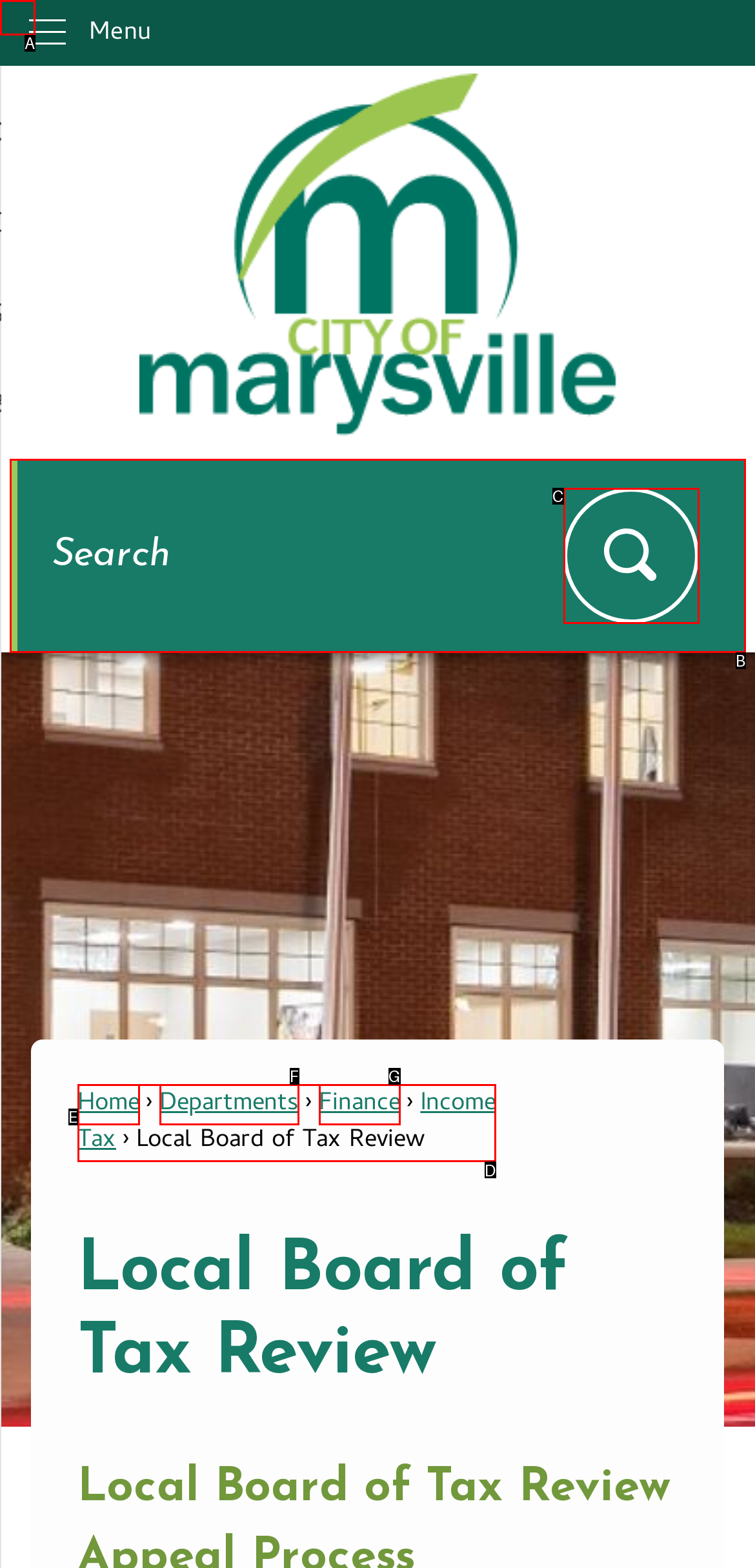Choose the option that matches the following description: Skip to Main Content
Answer with the letter of the correct option.

A